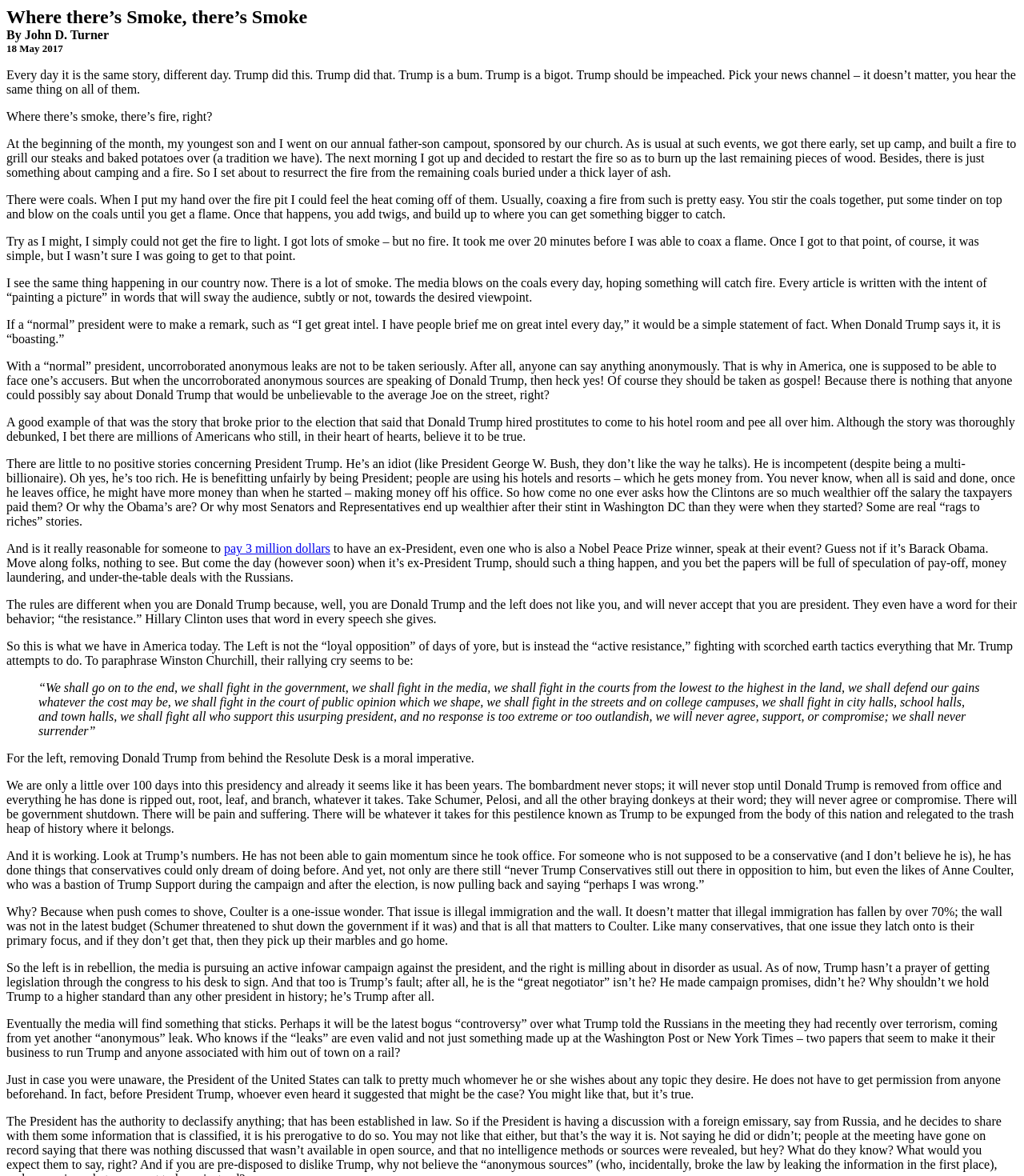Provide a brief response using a word or short phrase to this question:
What is the topic of the article?

Donald Trump and media bias